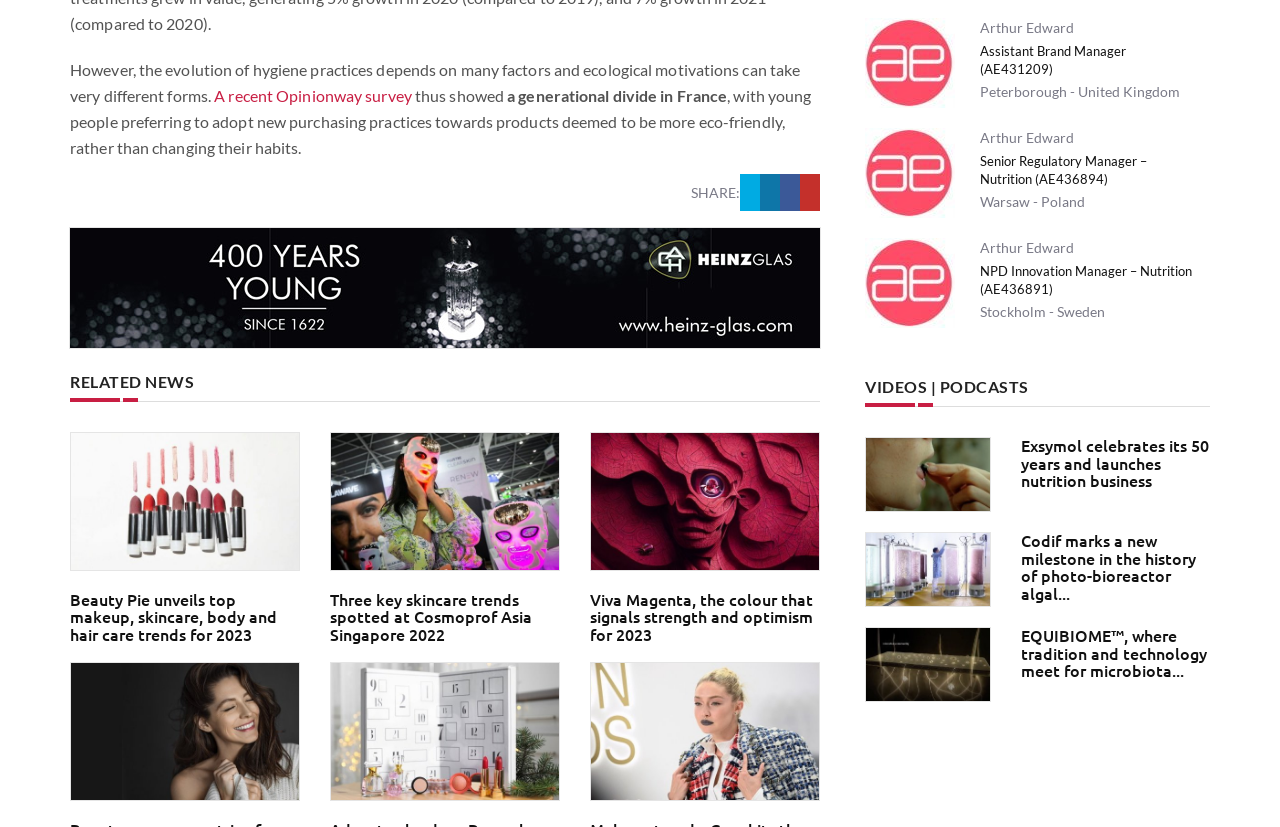Determine the bounding box coordinates of the clickable element to achieve the following action: 'Search for something'. Provide the coordinates as four float values between 0 and 1, formatted as [left, top, right, bottom].

None